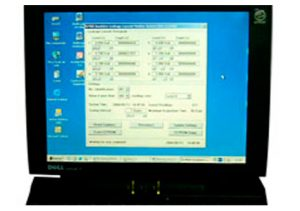What is the purpose of the software interface?
Carefully analyze the image and provide a thorough answer to the question.

The software window is filled with various input fields and settings, suggesting it is designed for configuring a leakage current measurement system, which is likely related to electrical measurement or data acquisition.